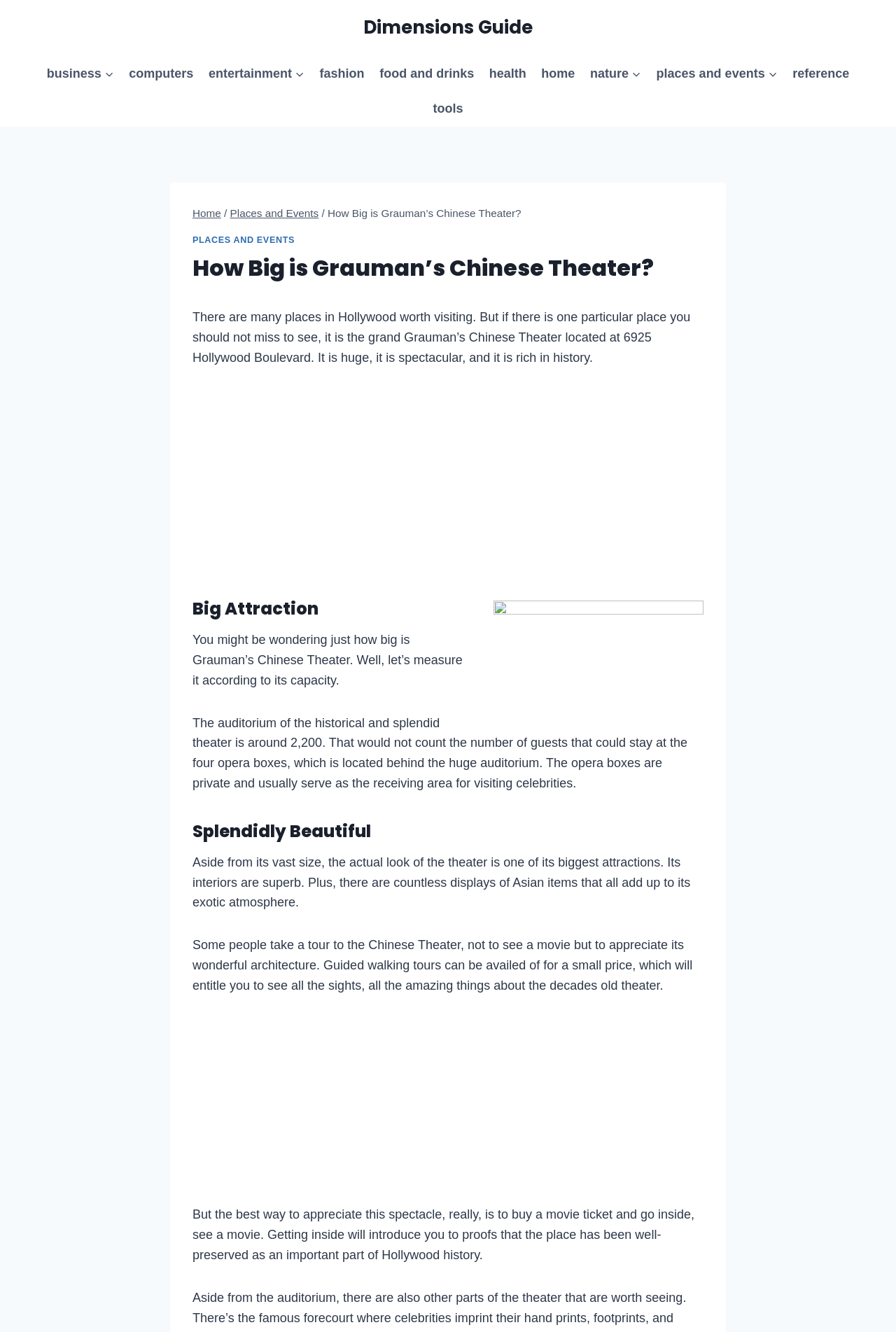Please determine the bounding box coordinates of the element to click in order to execute the following instruction: "Click on the 'How Big is Grauman’s Chinese Theater?' link". The coordinates should be four float numbers between 0 and 1, specified as [left, top, right, bottom].

[0.257, 0.155, 0.356, 0.164]